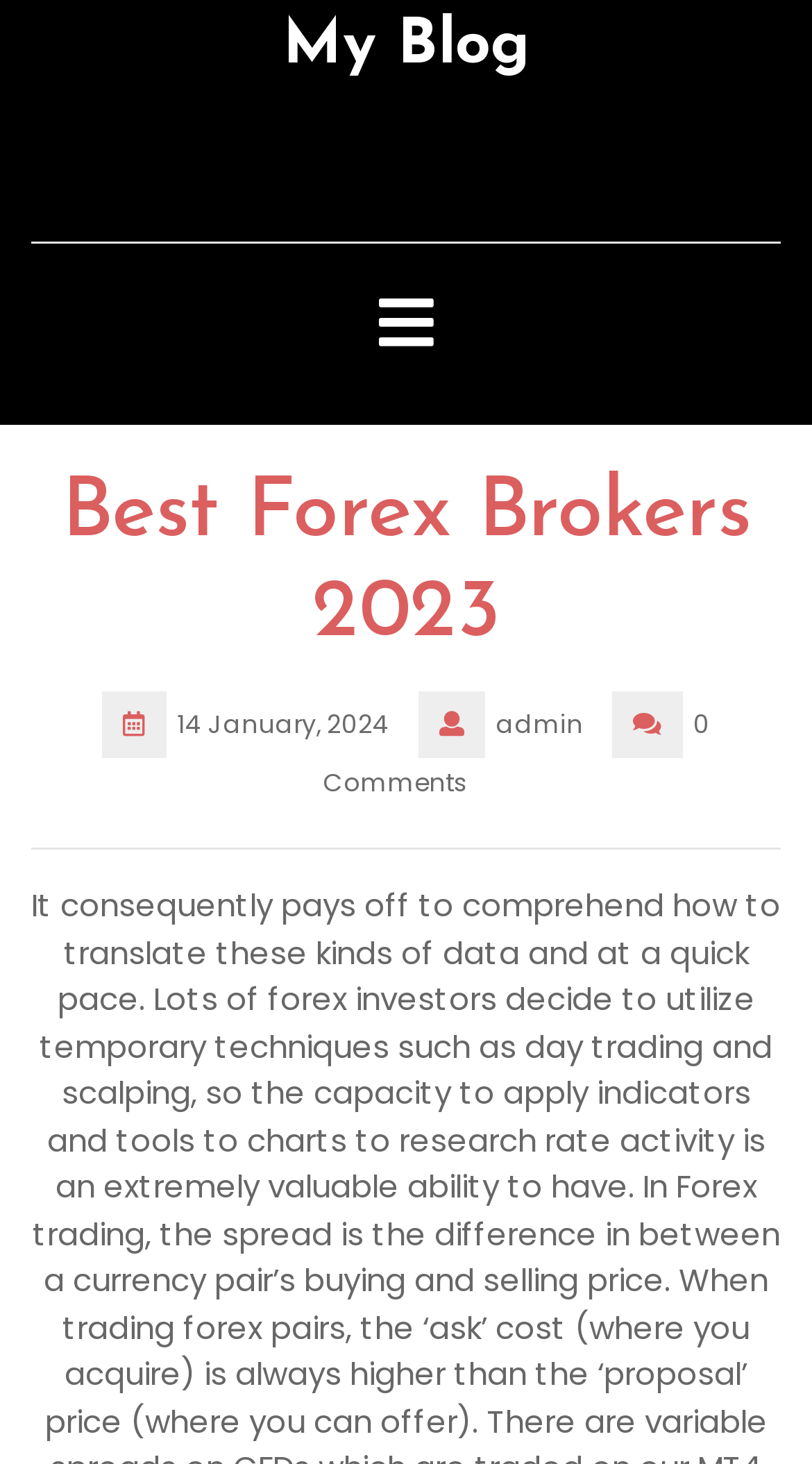What is the icon name of the button?
Relying on the image, give a concise answer in one word or a brief phrase.

Open Button